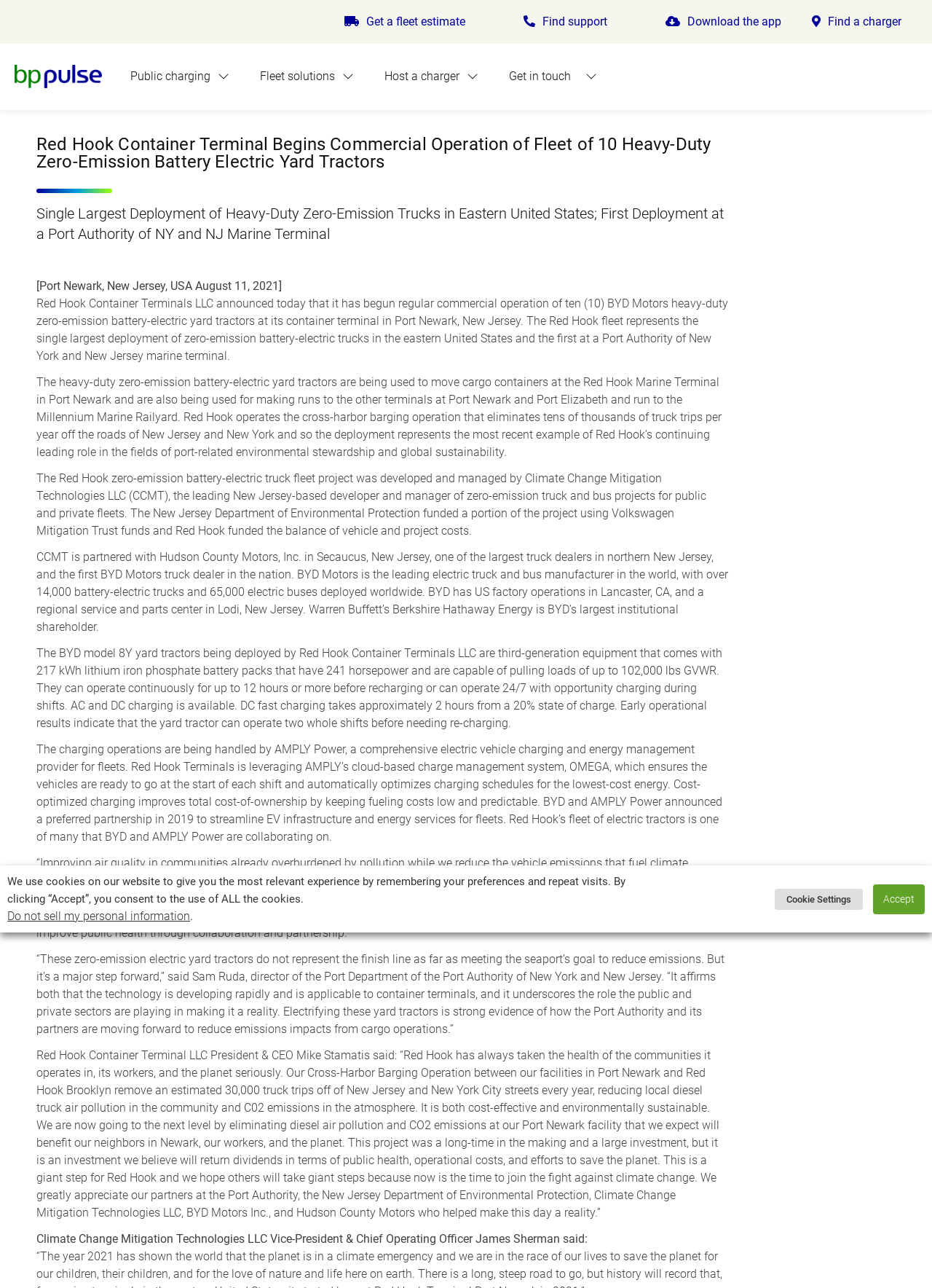With reference to the image, please provide a detailed answer to the following question: What is the capacity of the lithium iron phosphate battery packs?

The answer can be found in the paragraph that describes the BYD model 8Y yard tractors, which states that they come with '217 kWh lithium iron phosphate battery packs'.